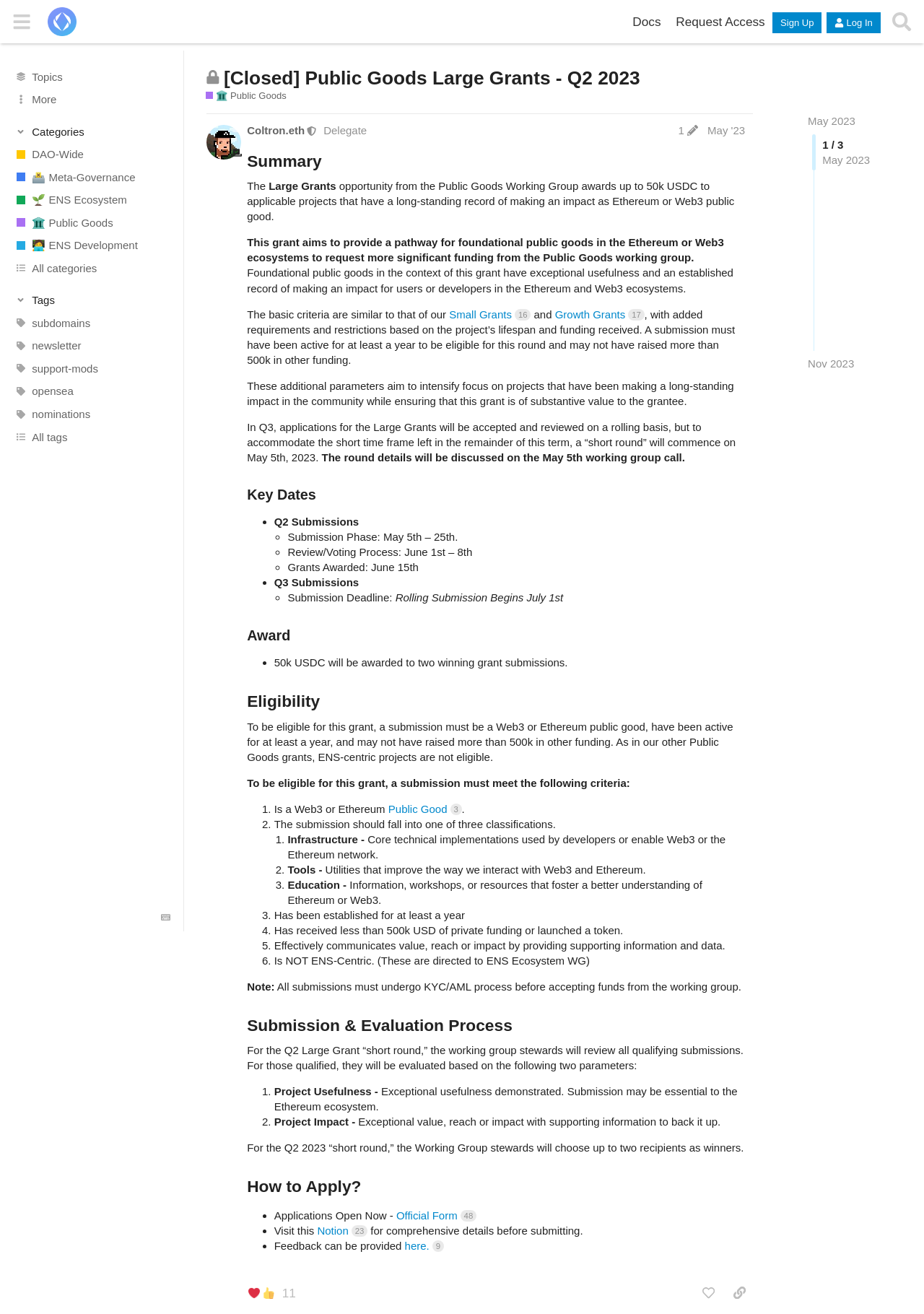Identify and extract the main heading from the webpage.

[Closed] Public Goods Large Grants - Q2 2023